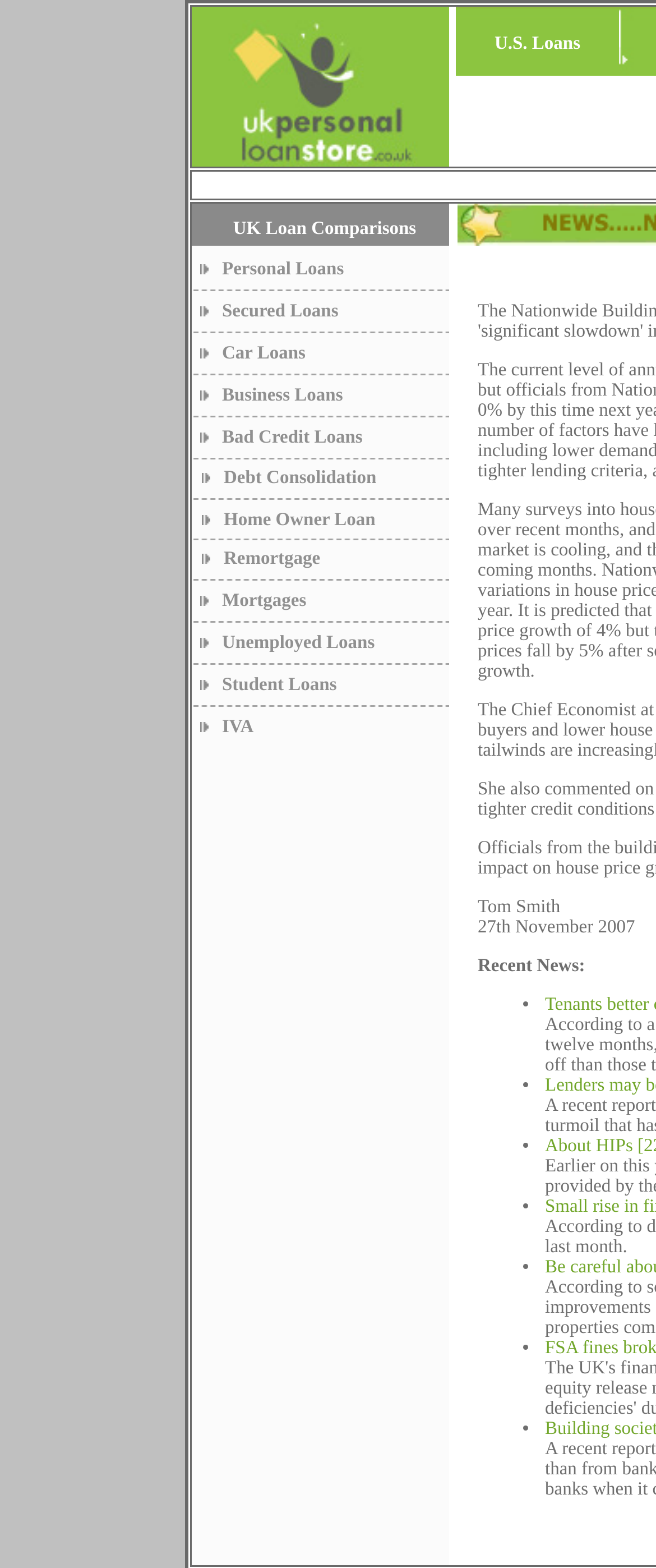Extract the main headline from the webpage and generate its text.

House prices to slowdown next year